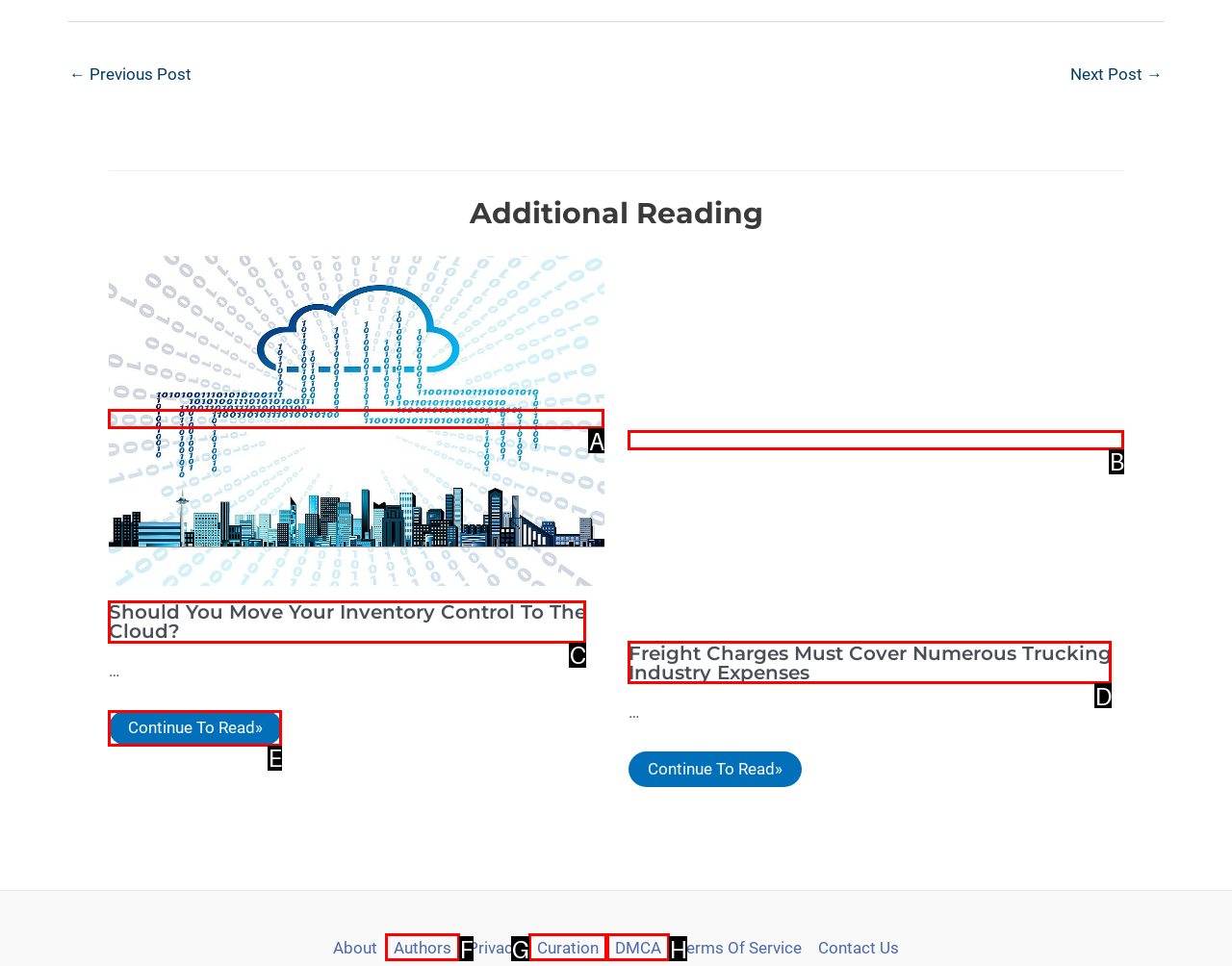Point out the option that aligns with the description: Curation
Provide the letter of the corresponding choice directly.

G